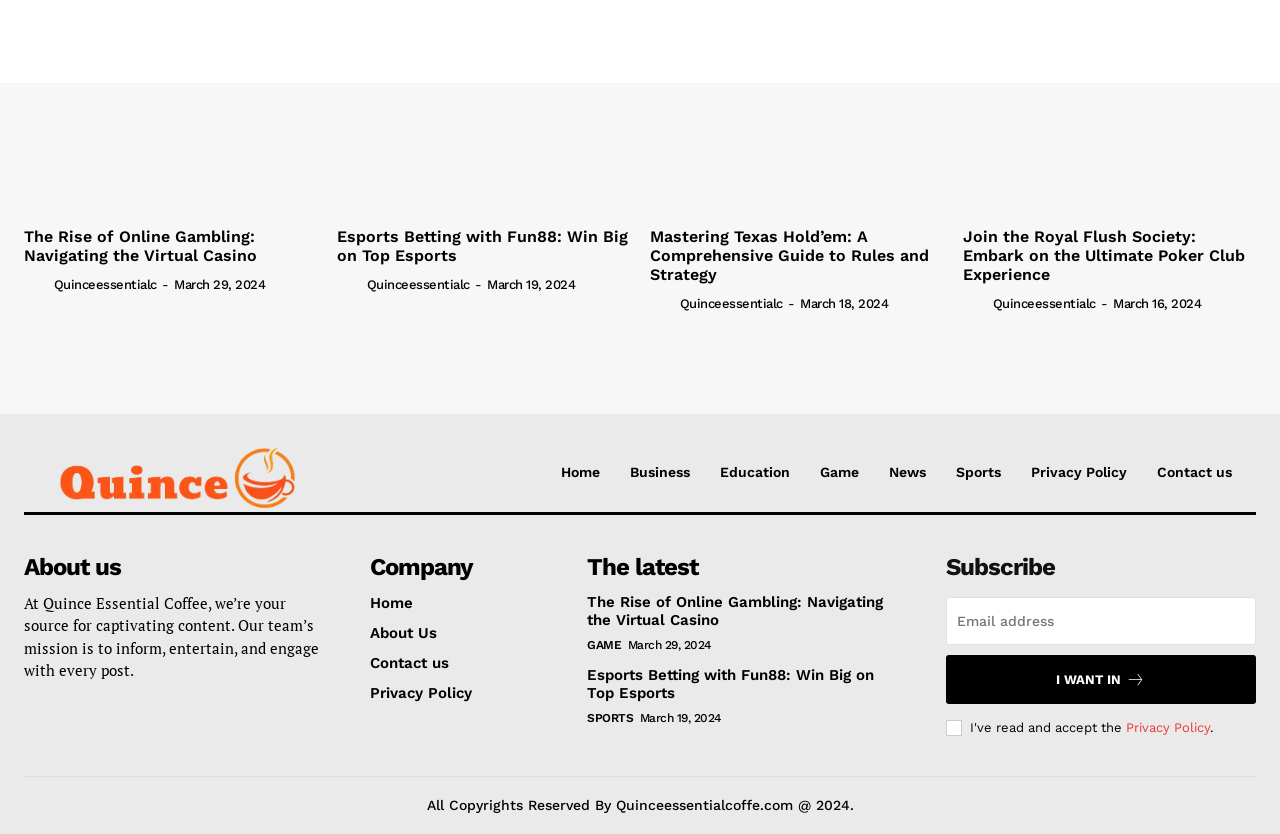Show the bounding box coordinates of the element that should be clicked to complete the task: "Enter email in the 'email' textbox".

[0.739, 0.716, 0.981, 0.773]